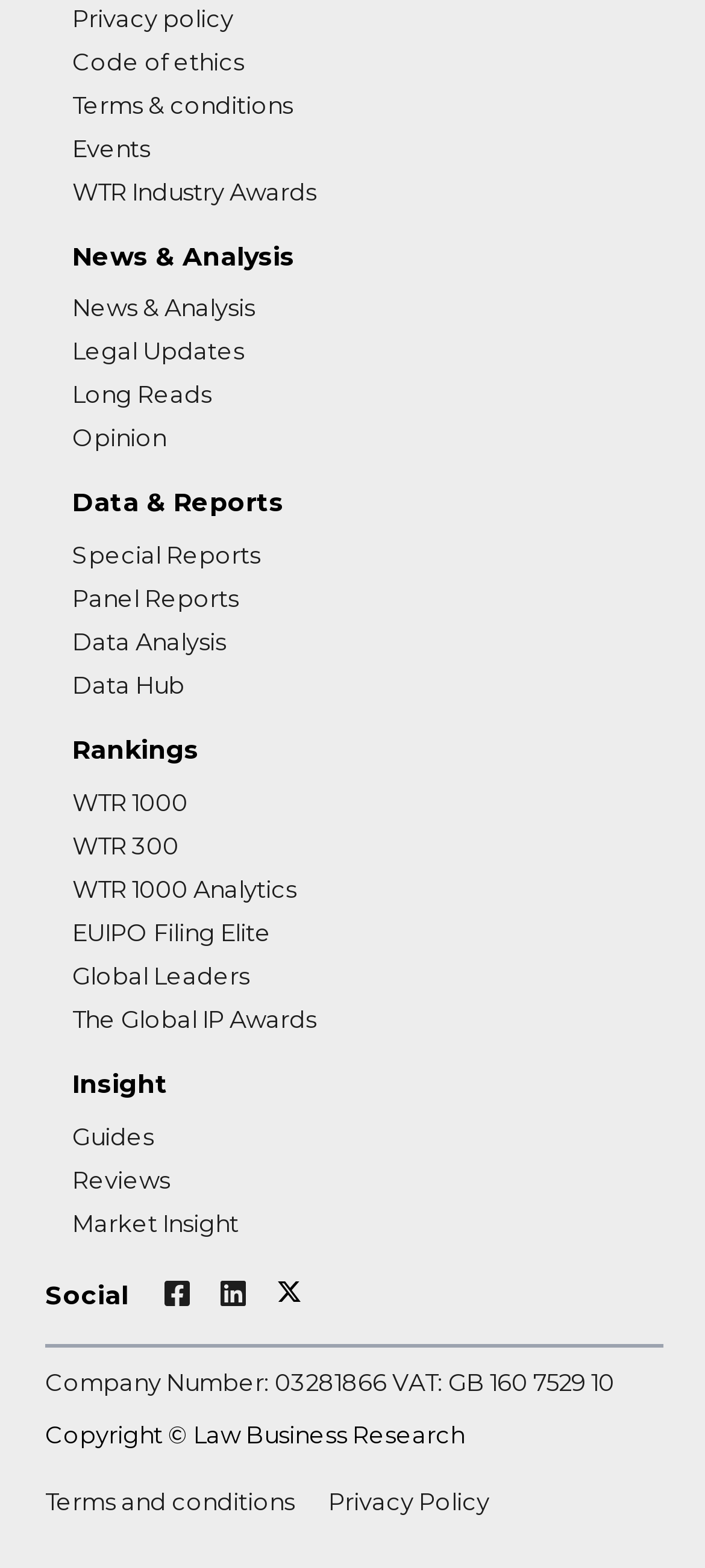Please determine the bounding box coordinates for the element that should be clicked to follow these instructions: "Read news and analysis".

[0.103, 0.187, 0.362, 0.205]